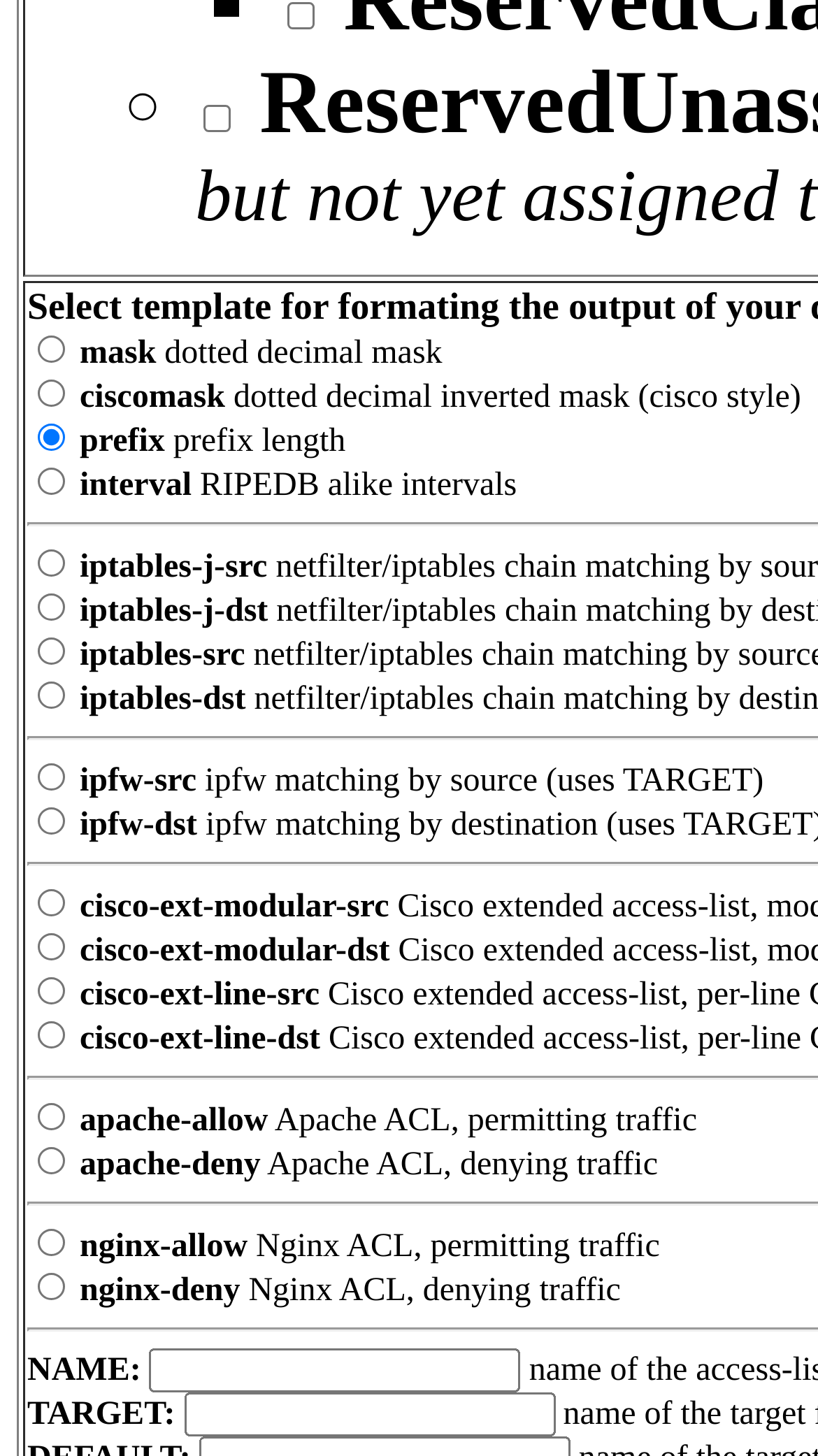Please identify the bounding box coordinates of the element's region that should be clicked to execute the following instruction: "Select the ciscomask option". The bounding box coordinates must be four float numbers between 0 and 1, i.e., [left, top, right, bottom].

[0.097, 0.261, 0.275, 0.285]